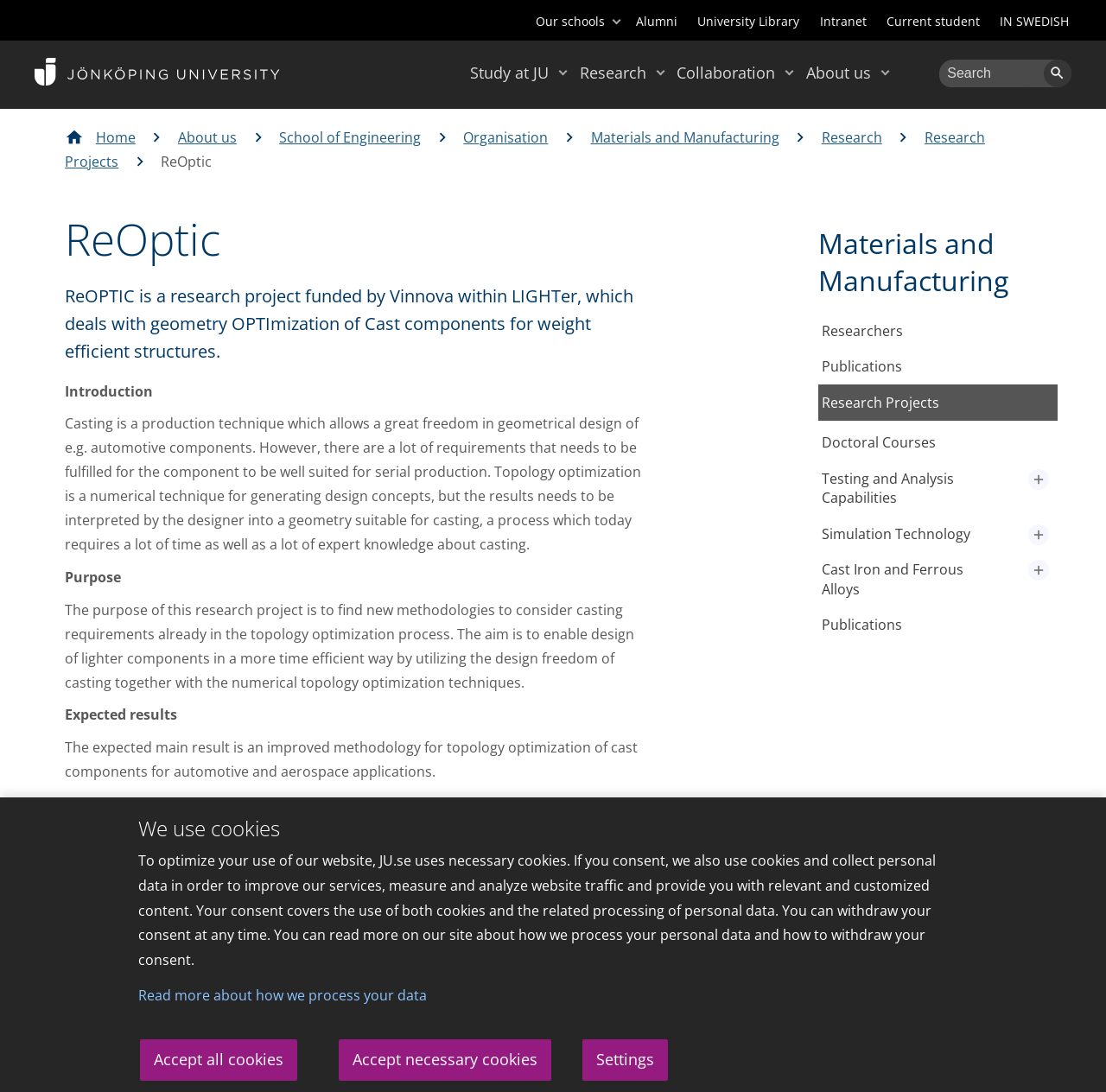Identify the bounding box coordinates for the region of the element that should be clicked to carry out the instruction: "Go to the 'About us' page". The bounding box coordinates should be four float numbers between 0 and 1, i.e., [left, top, right, bottom].

[0.729, 0.049, 0.787, 0.083]